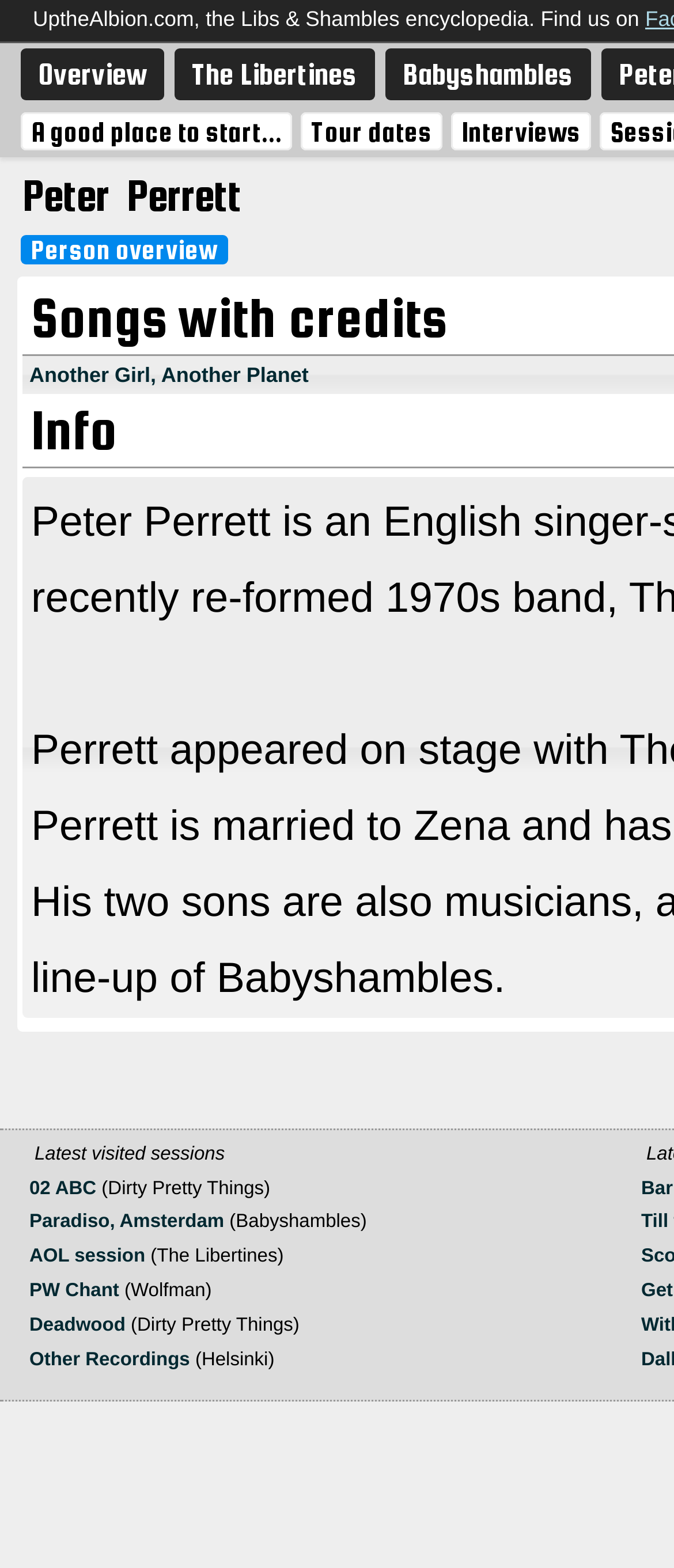What is the latest visited session listed on the webpage?
Please answer the question with a detailed response using the information from the screenshot.

The latest visited session listed on the webpage is obtained from the link element with the text '02 ABC', which is located below the 'Latest visited sessions' heading.